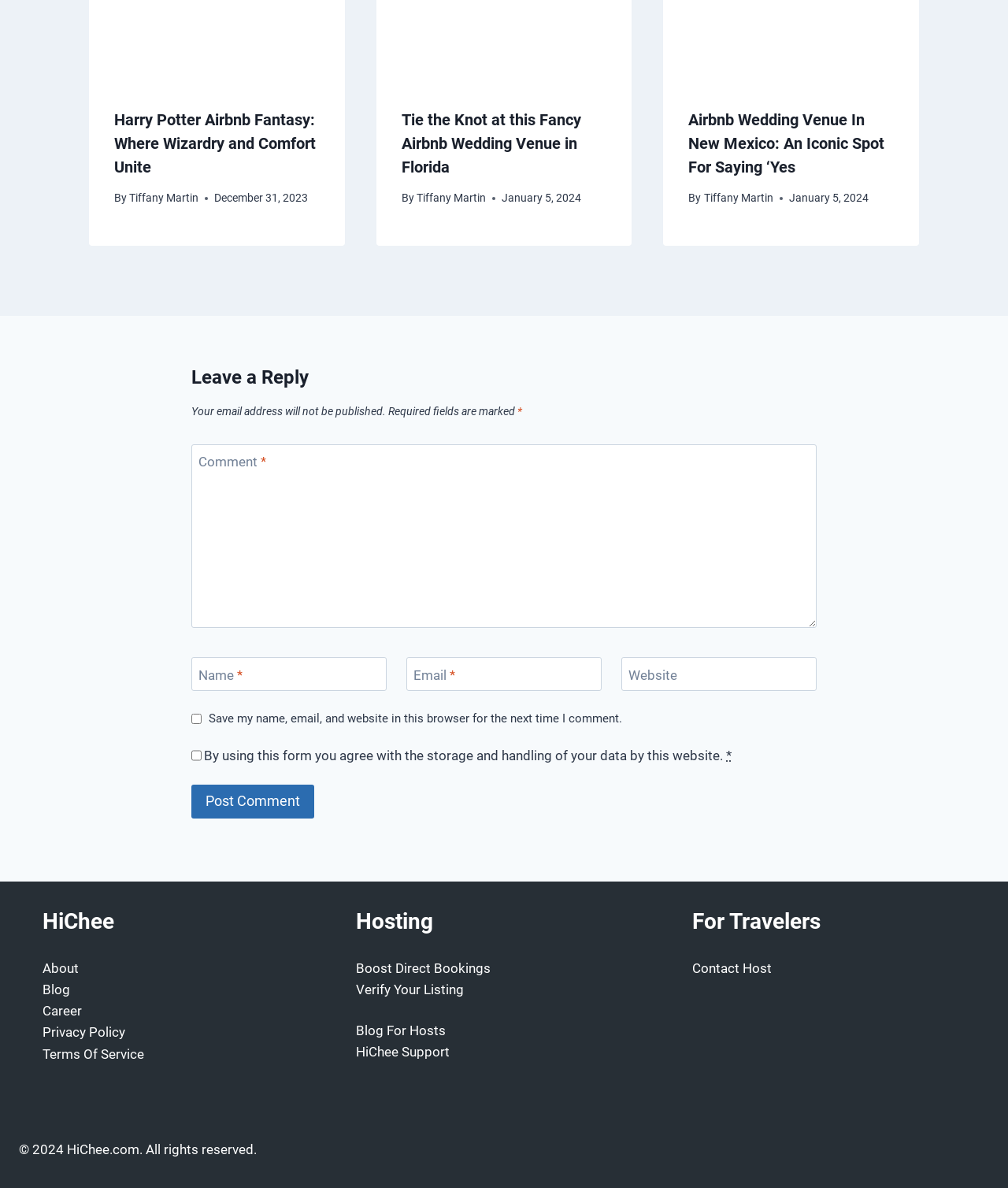Provide the bounding box coordinates of the UI element that matches the description: "Register Member".

None